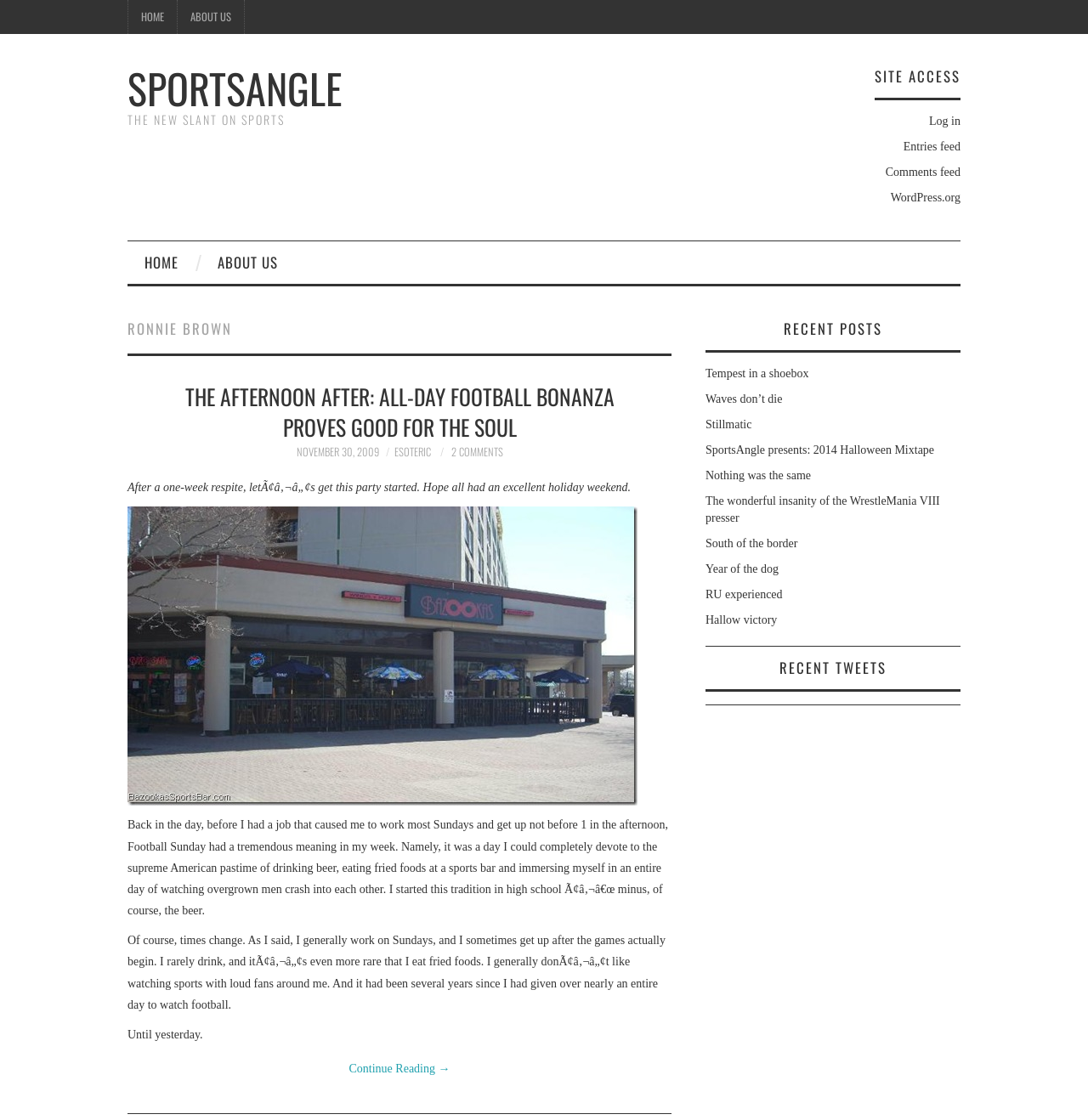Give a detailed account of the webpage.

The webpage is about Ronnie Brown, a sports-related topic, and is part of the SportsAngle website. At the top, there are navigation links to "HOME" and "ABOUT US" on the left, and a "SITE ACCESS" section on the right with links to "Log in", "Entries feed", "Comments feed", and "WordPress.org". 

Below the navigation links, there is a header section with the title "RONNIE BROWN" and a subheading "THE AFTERNOON AFTER: ALL-DAY FOOTBALL BONANZA PROVES GOOD FOR THE SOUL". This section also contains a link to the article, a date "NOVEMBER 30, 2009", and tags "ESOTERIC" and "2 COMMENTS". 

The main content of the webpage is an article about the author's experience with Football Sunday. The article is divided into several paragraphs, with an image in the middle. The text describes the author's past tradition of watching football on Sundays, how it has changed over time, and how they recently had an opportunity to revive this tradition. 

To the right of the main content, there is a complementary section with a heading "RECENT POSTS" and a list of links to other articles, including "Tempest in a shoebox", "Waves don’t die", and several others. Below the "RECENT POSTS" section, there is a "RECENT TWEETS" heading, but no tweets are listed.